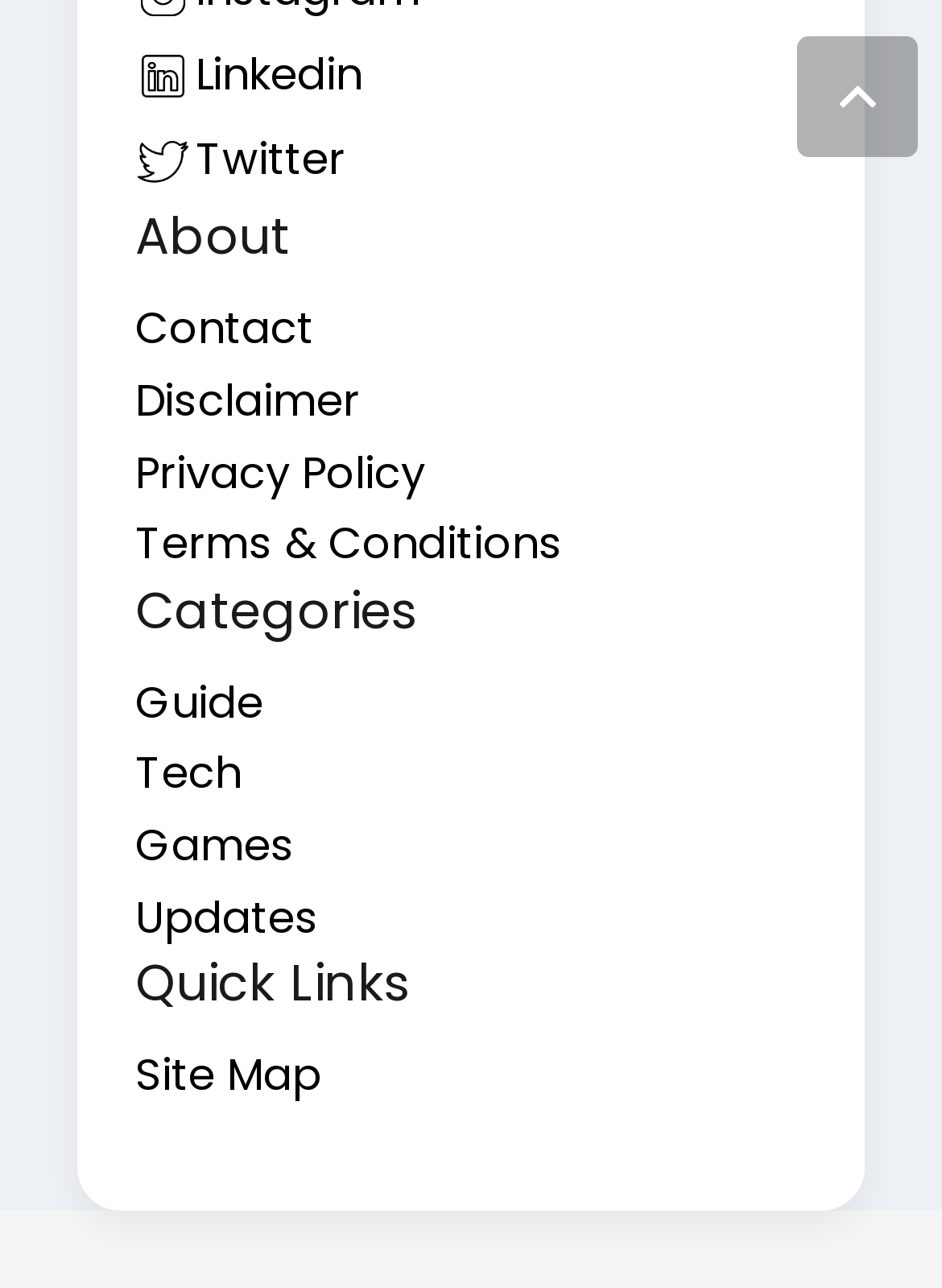Locate the bounding box coordinates of the region to be clicked to comply with the following instruction: "Click Back to top". The coordinates must be four float numbers between 0 and 1, in the form [left, top, right, bottom].

[0.846, 0.028, 0.974, 0.122]